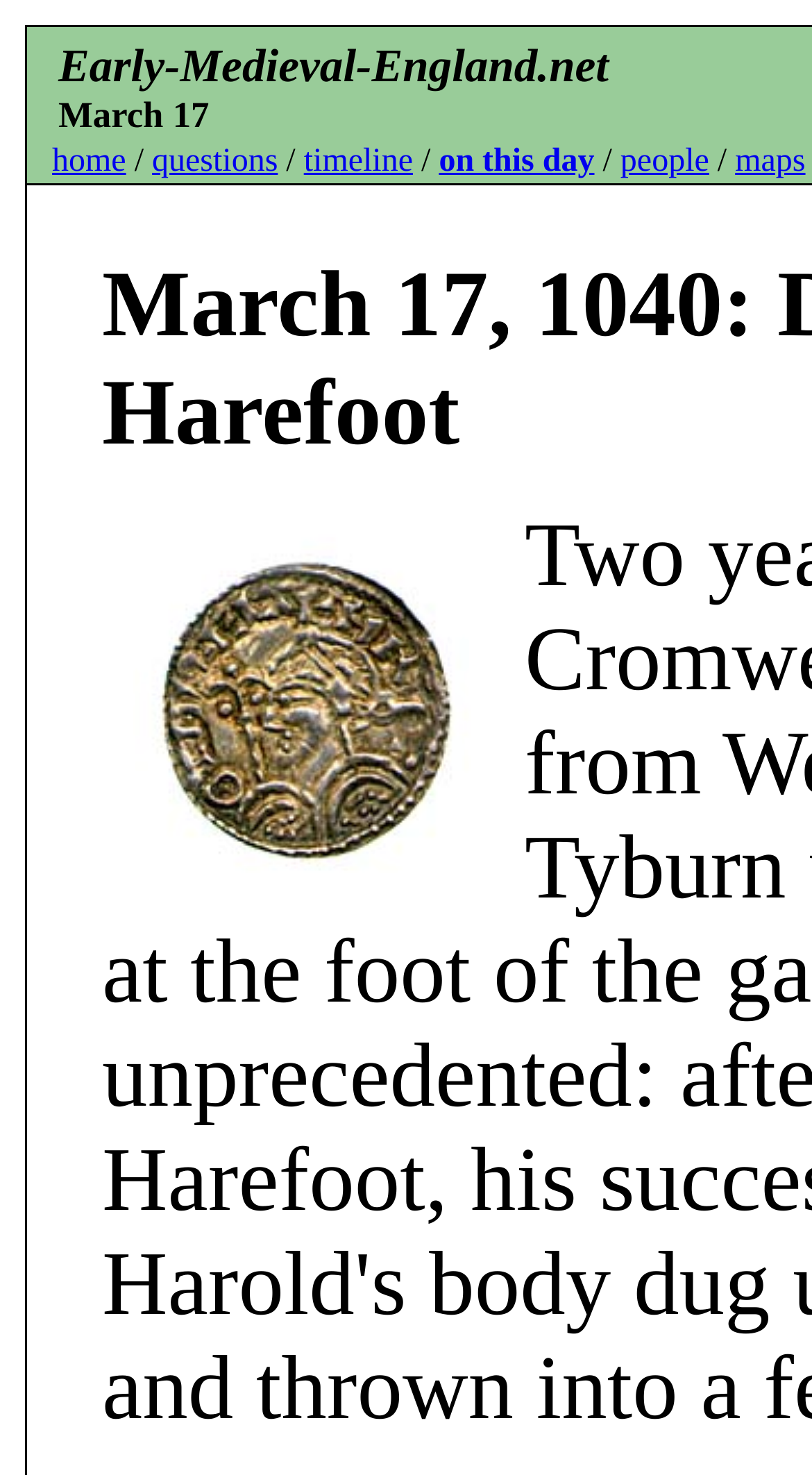From the webpage screenshot, predict the bounding box of the UI element that matches this description: "home".

[0.064, 0.097, 0.155, 0.121]